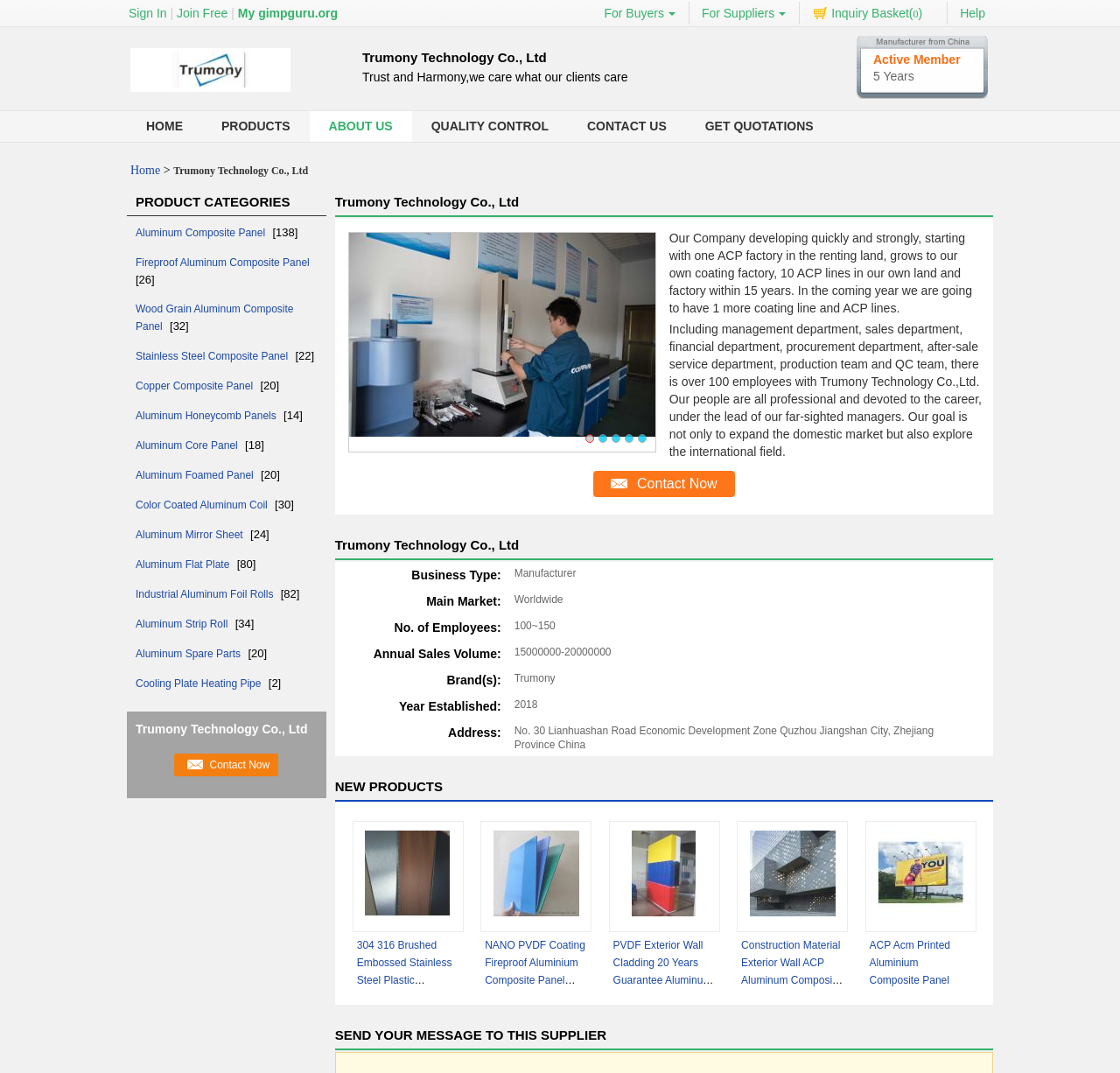Find the bounding box coordinates of the element I should click to carry out the following instruction: "Click on the 'HOME' link".

[0.113, 0.103, 0.18, 0.132]